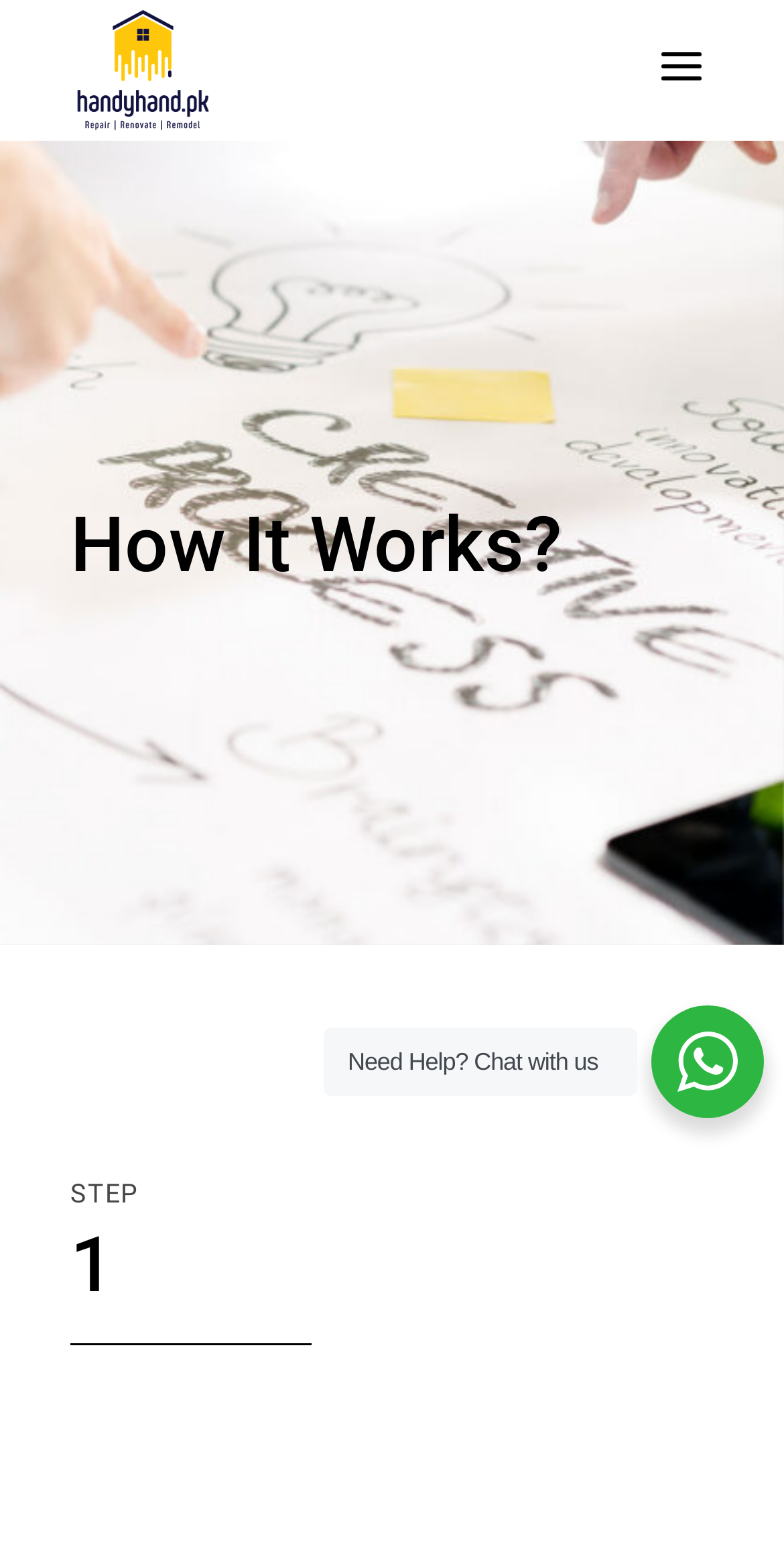What is the relationship between the logo and the main heading?
Analyze the screenshot and provide a detailed answer to the question.

The logo is located above the main heading 'How It Works?' as indicated by their bounding box coordinates, the logo's y1 and y2 values are smaller than those of the main heading.